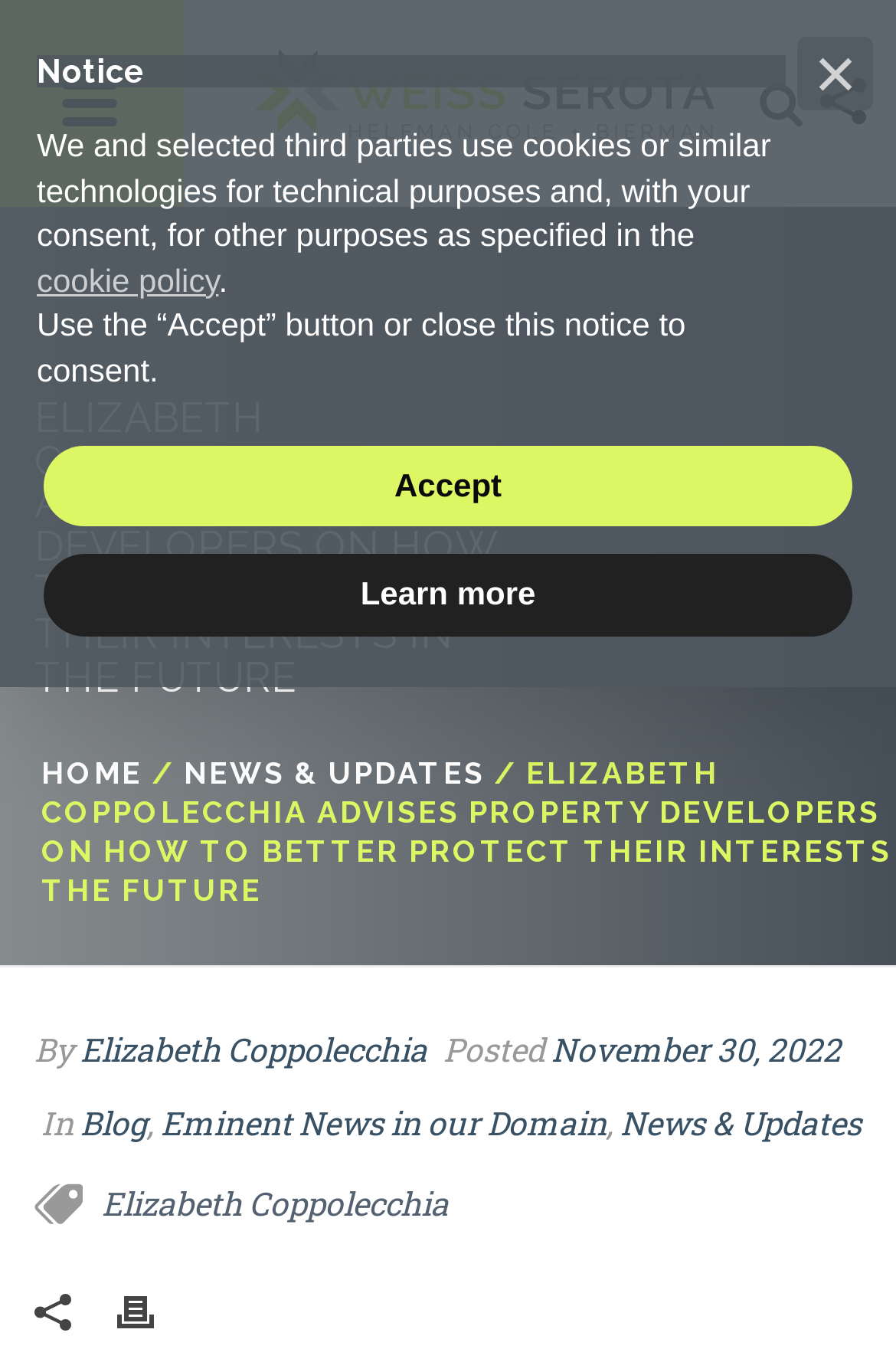Analyze the image and provide a detailed answer to the question: What is the name of the law firm?

I found the name of the law firm by looking at the root element of the webpage, which contains the text 'Weiss Serota Helfman Cole + Bierman'. This text is likely the name of the law firm.